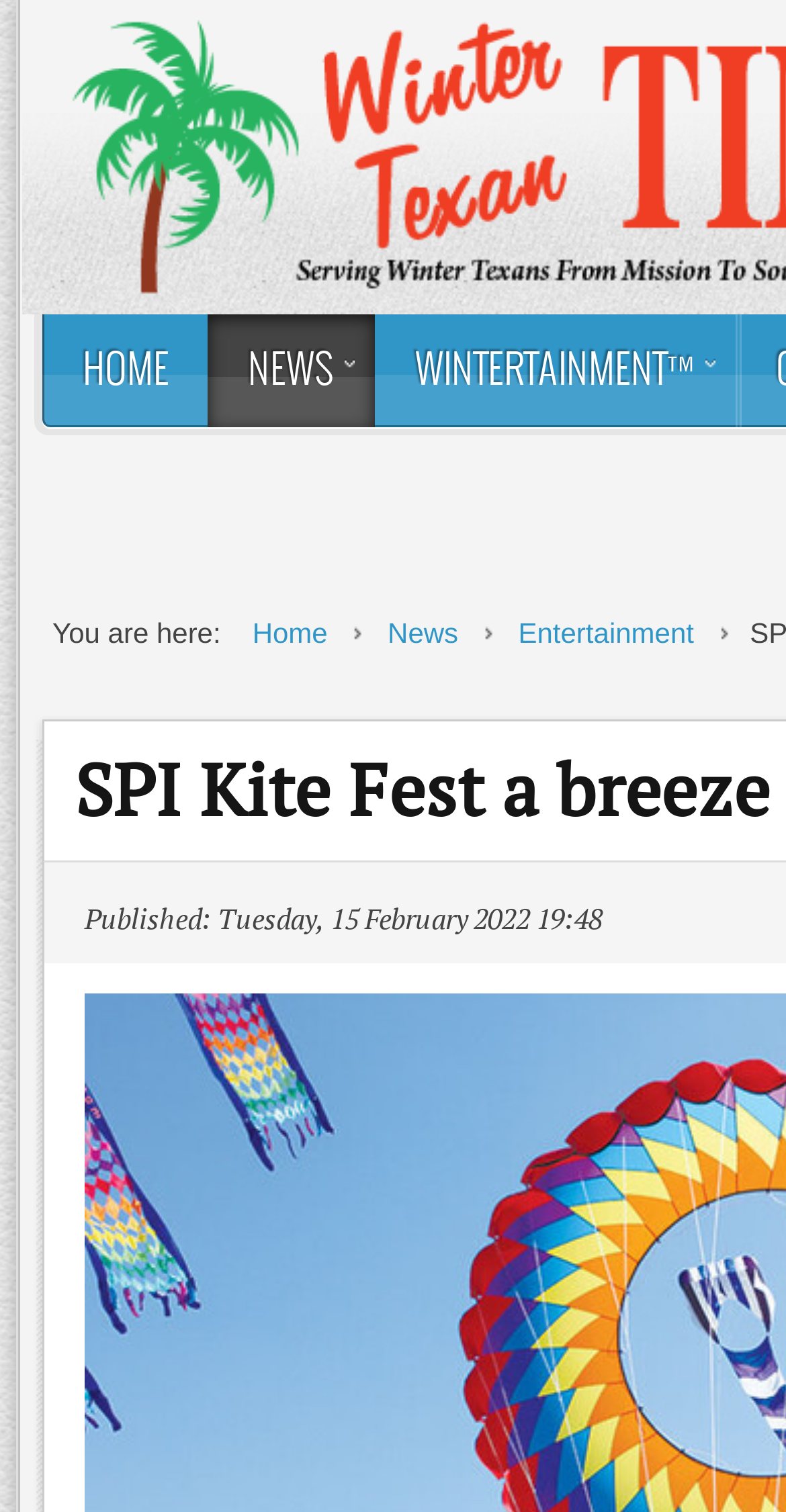Construct a comprehensive description capturing every detail on the webpage.

The webpage is about the SPI Kite Fest, with the title "SPI Kite Fest a breeze" prominently displayed at the top. 

Below the title, there is a navigation menu with three links: "HOME", "NEWS", and "WINTERTAINMENT™", positioned horizontally from left to right. 

Further down, there is a secondary navigation menu with three links: "Home", "News", and "Entertainment", also positioned horizontally from left to right. 

On the left side of the page, there is a link to the current article, "SPI Kite Fest a breeze", which is likely the main content of the page. 

To the right of the article link, there is a description list with a single item, which contains the publication time of the article, "Tuesday, 15 February 2022 19:48".